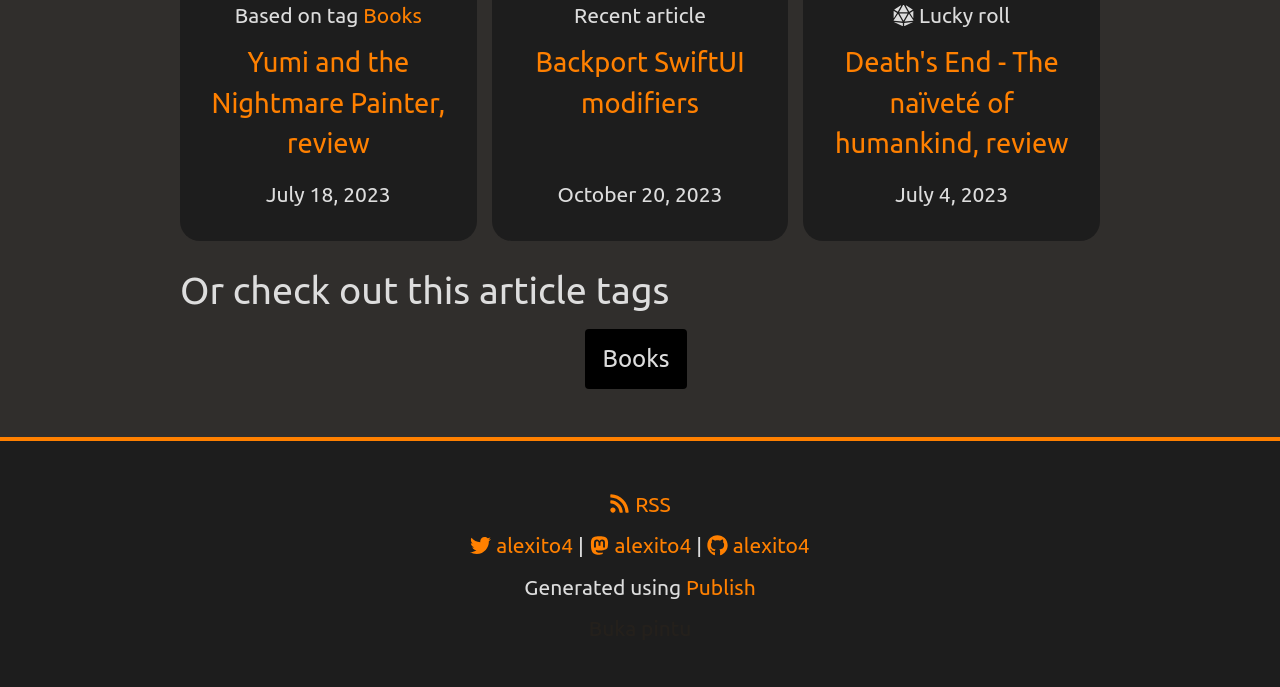Please predict the bounding box coordinates of the element's region where a click is necessary to complete the following instruction: "View the article about Death's End". The coordinates should be represented by four float numbers between 0 and 1, i.e., [left, top, right, bottom].

[0.652, 0.068, 0.835, 0.231]